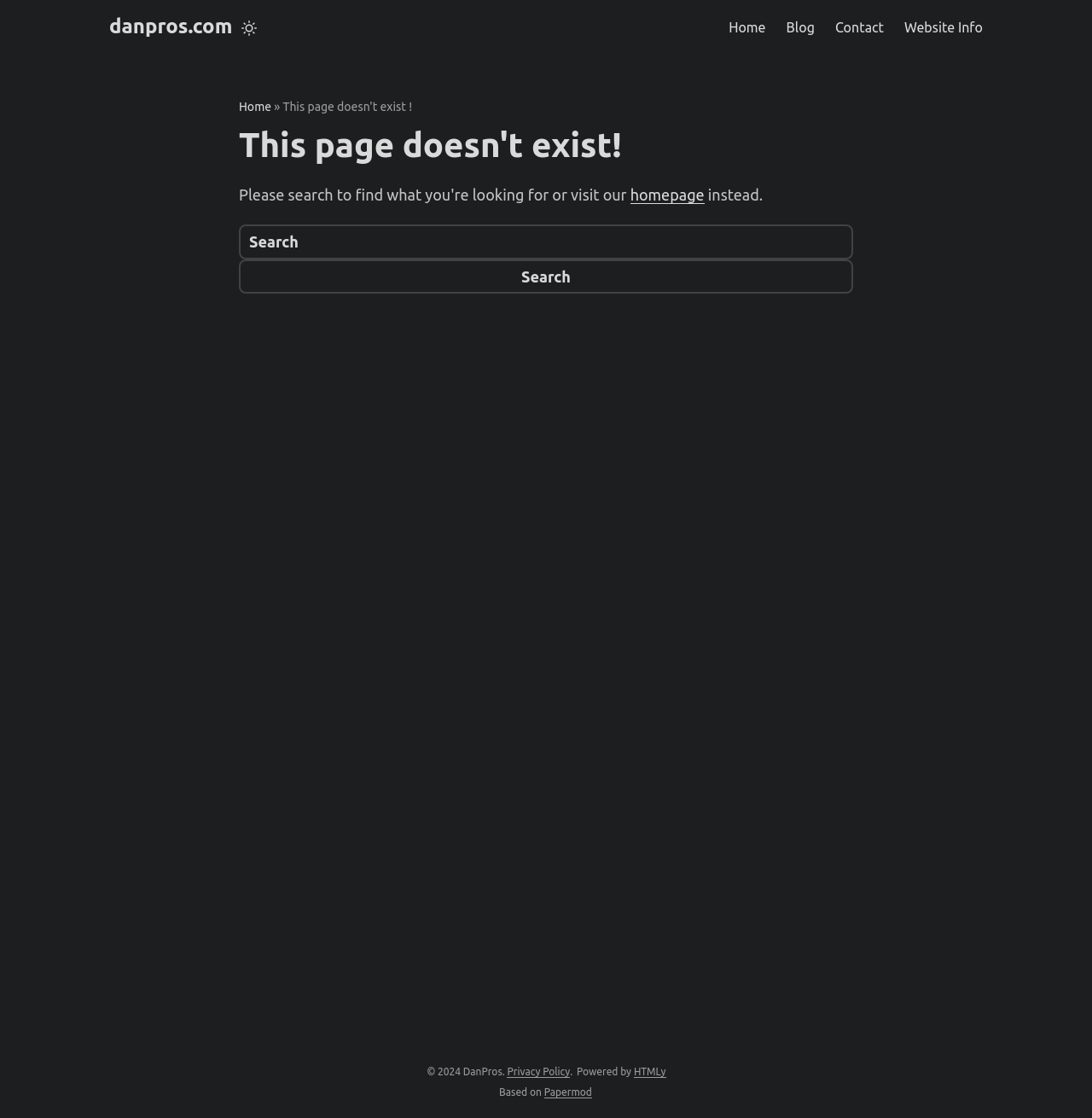Provide a thorough description of the webpage's content and layout.

This webpage appears to be an error page, indicating that the requested page does not exist. At the top left, there is a link to the website's homepage, "danpros.com", accompanied by a button labeled "Mode" with a small image. To the right of these elements, there are four links: "Home", "Blog", "Contact", and "Website Info".

Below these top-level navigation links, the main content area begins. It contains an article with a header section that displays the error message "This page doesn't exist!" in a prominent heading. Below the header, there is a link to the homepage, followed by a brief text "instead.".

Further down, there is a search box with a label "Search" and a search button. The search box spans the entire width of the main content area.

At the very bottom of the page, there is a footer section that contains copyright information, "© 2024 DanPros.", along with links to the "Privacy Policy" and information about the website's underlying technology, "HTMLy" and "Papermod".